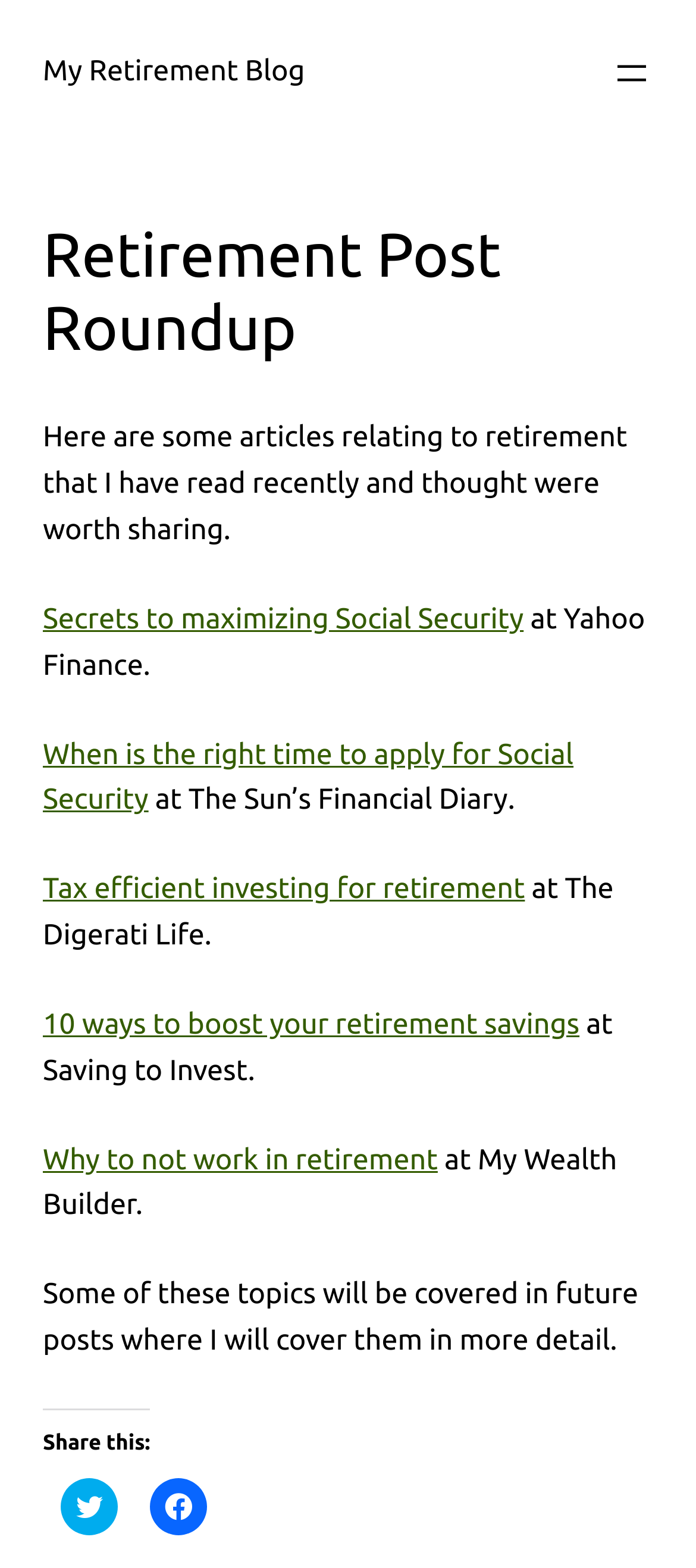Identify the bounding box coordinates of the clickable region to carry out the given instruction: "Open the menu".

[0.877, 0.033, 0.938, 0.06]